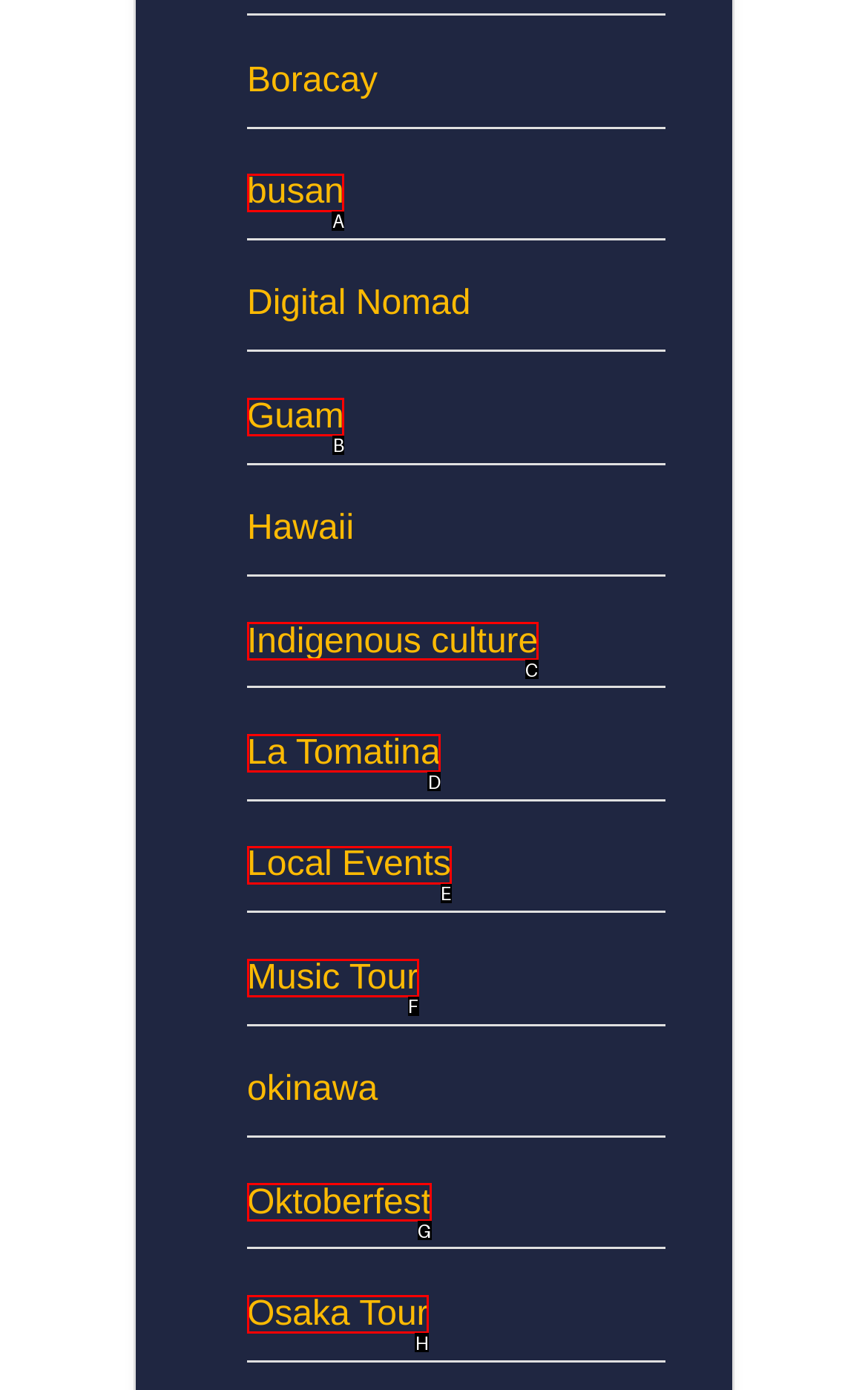Decide which HTML element to click to complete the task: check out Local Events Provide the letter of the appropriate option.

E